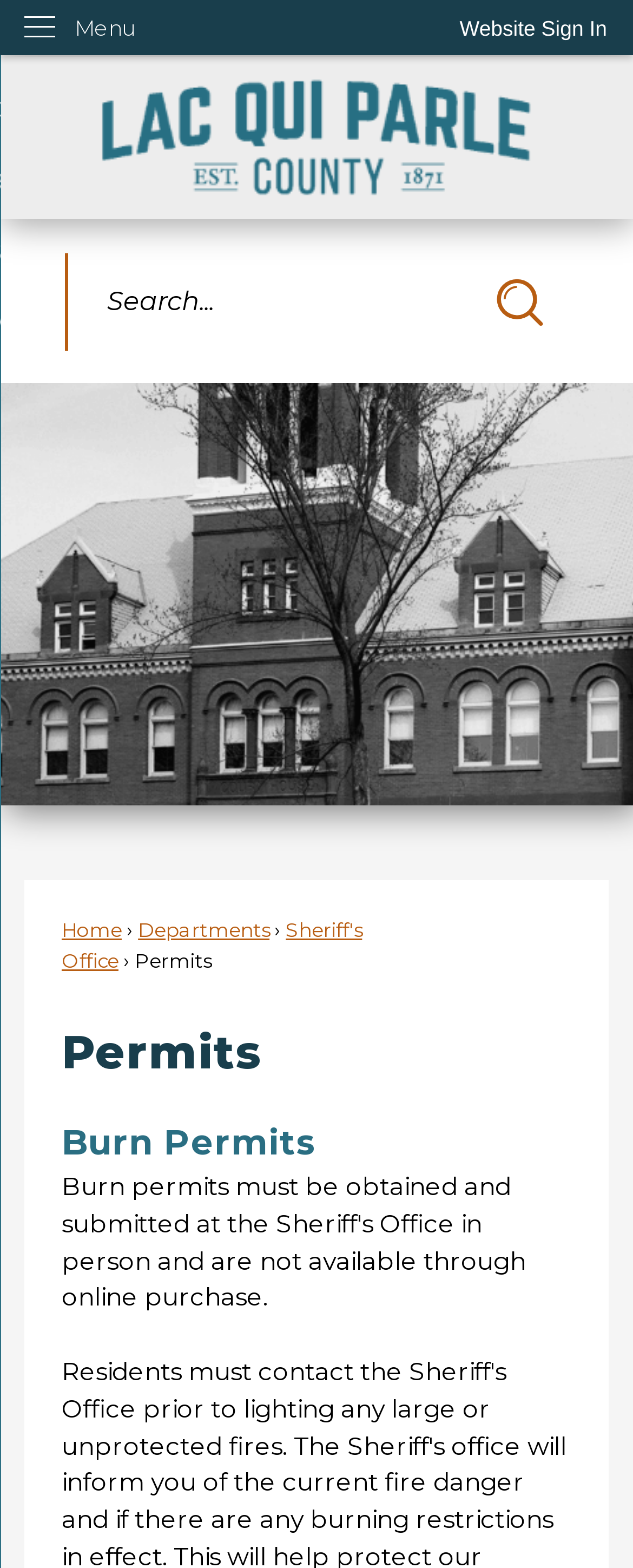Please identify the bounding box coordinates of the element that needs to be clicked to execute the following command: "Go to Lac Qui Parle Home Page". Provide the bounding box using four float numbers between 0 and 1, formatted as [left, top, right, bottom].

[0.0, 0.036, 1.0, 0.14]